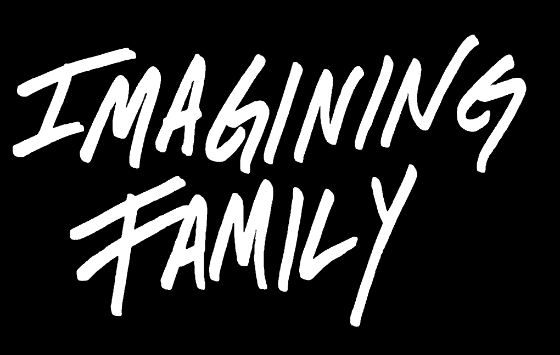What theme does the image invite viewers to contemplate?
Please provide a single word or phrase as your answer based on the image.

familial structures and connections